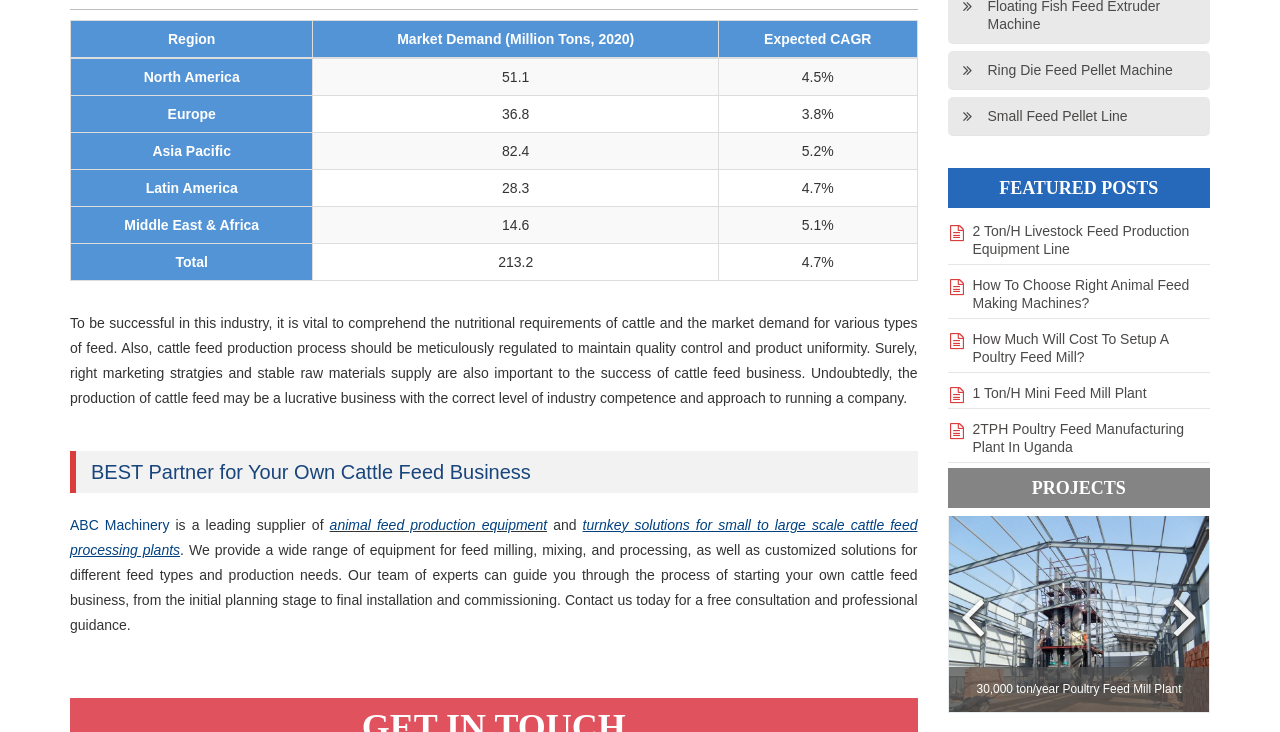Pinpoint the bounding box coordinates of the clickable area necessary to execute the following instruction: "View the 2TPH Poultry Feed Manufacturing Plant in Uganda project". The coordinates should be given as four float numbers between 0 and 1, namely [left, top, right, bottom].

[0.129, 0.705, 0.333, 0.973]